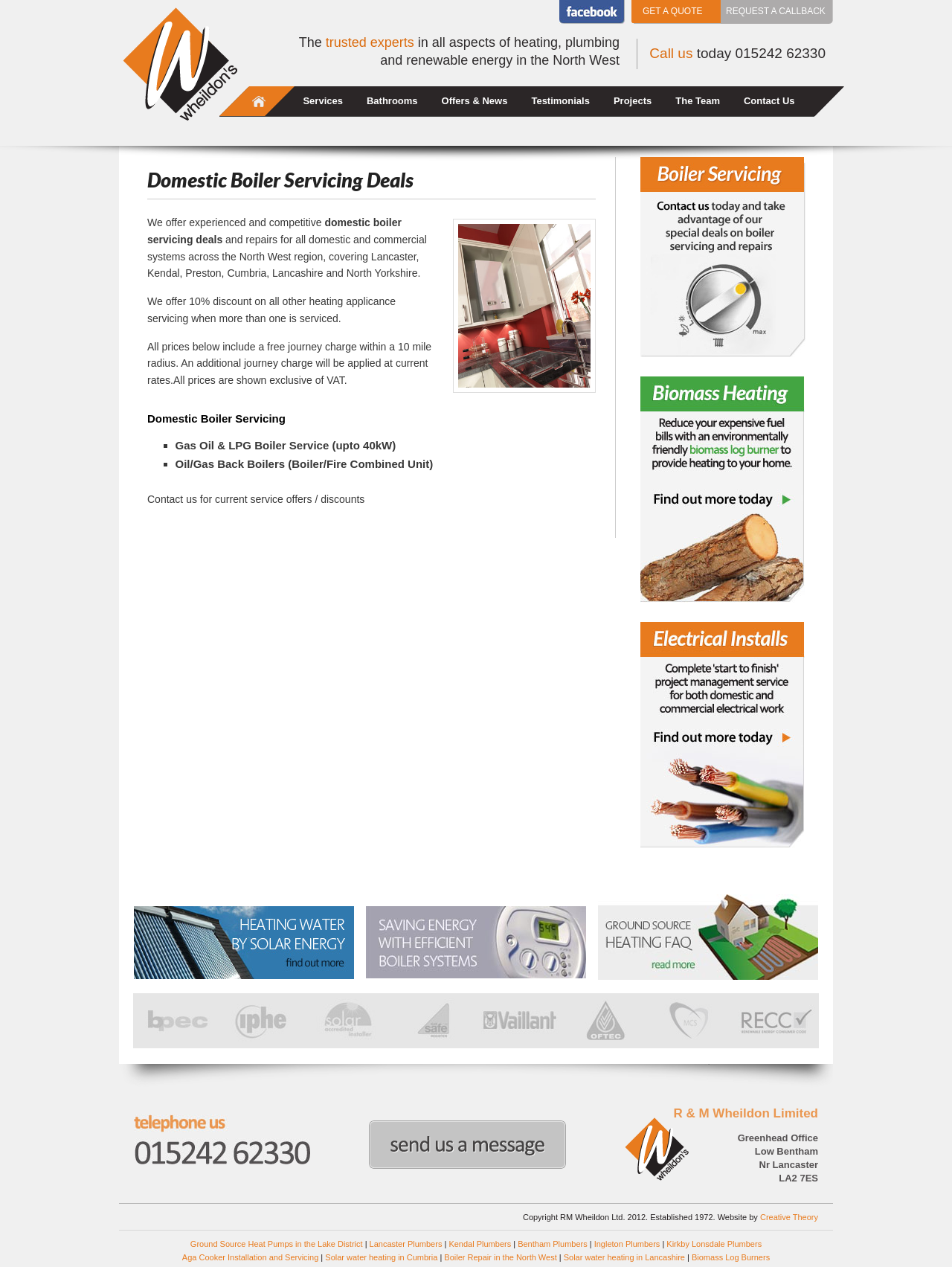Can you find the bounding box coordinates for the element that needs to be clicked to execute this instruction: "Click on 'REQUEST A CALLBACK'"? The coordinates should be given as four float numbers between 0 and 1, i.e., [left, top, right, bottom].

[0.757, 0.0, 0.875, 0.019]